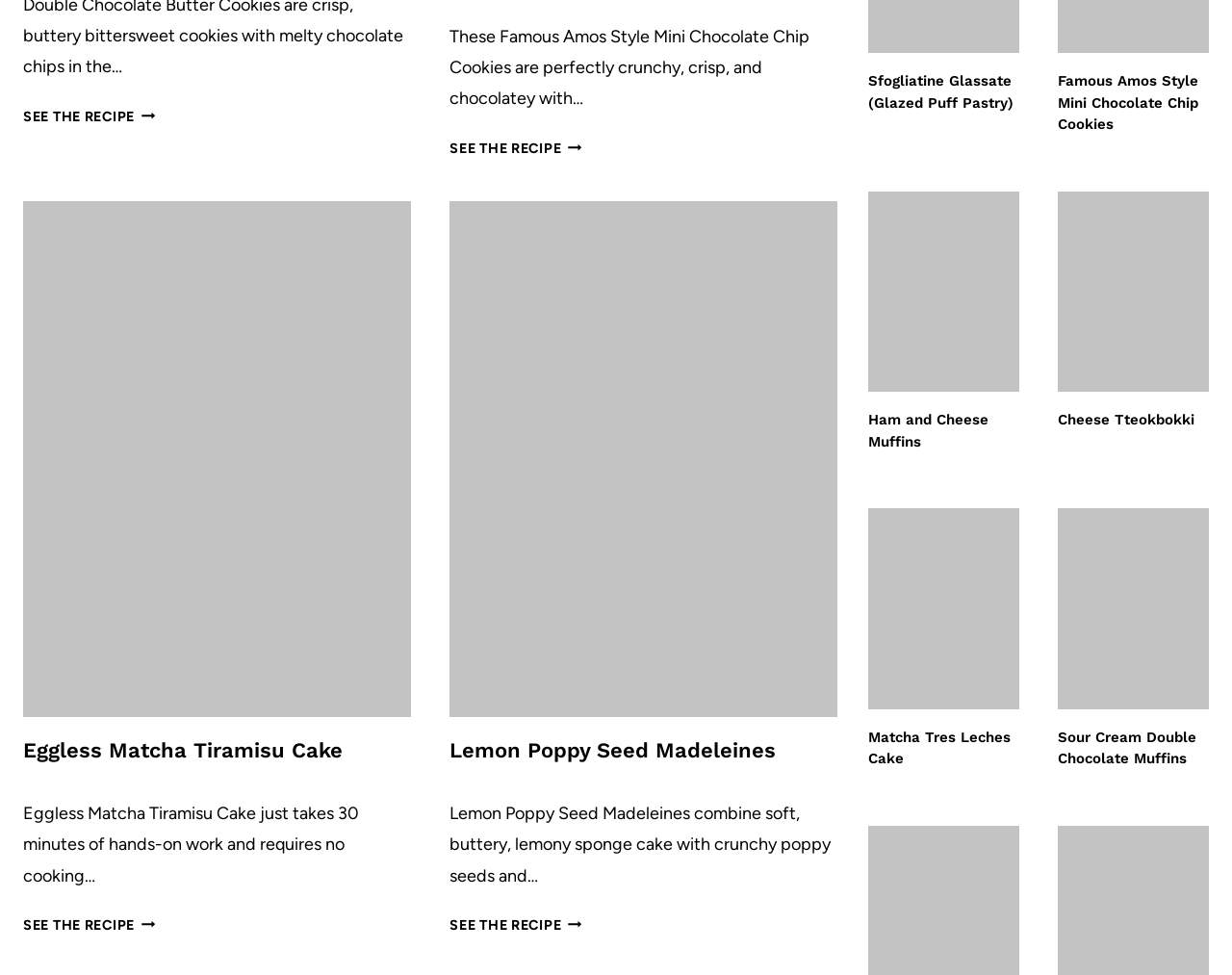Find the bounding box coordinates for the UI element that matches this description: "parent_node: Matcha Tres Leches Cake".

[0.705, 0.521, 0.827, 0.727]